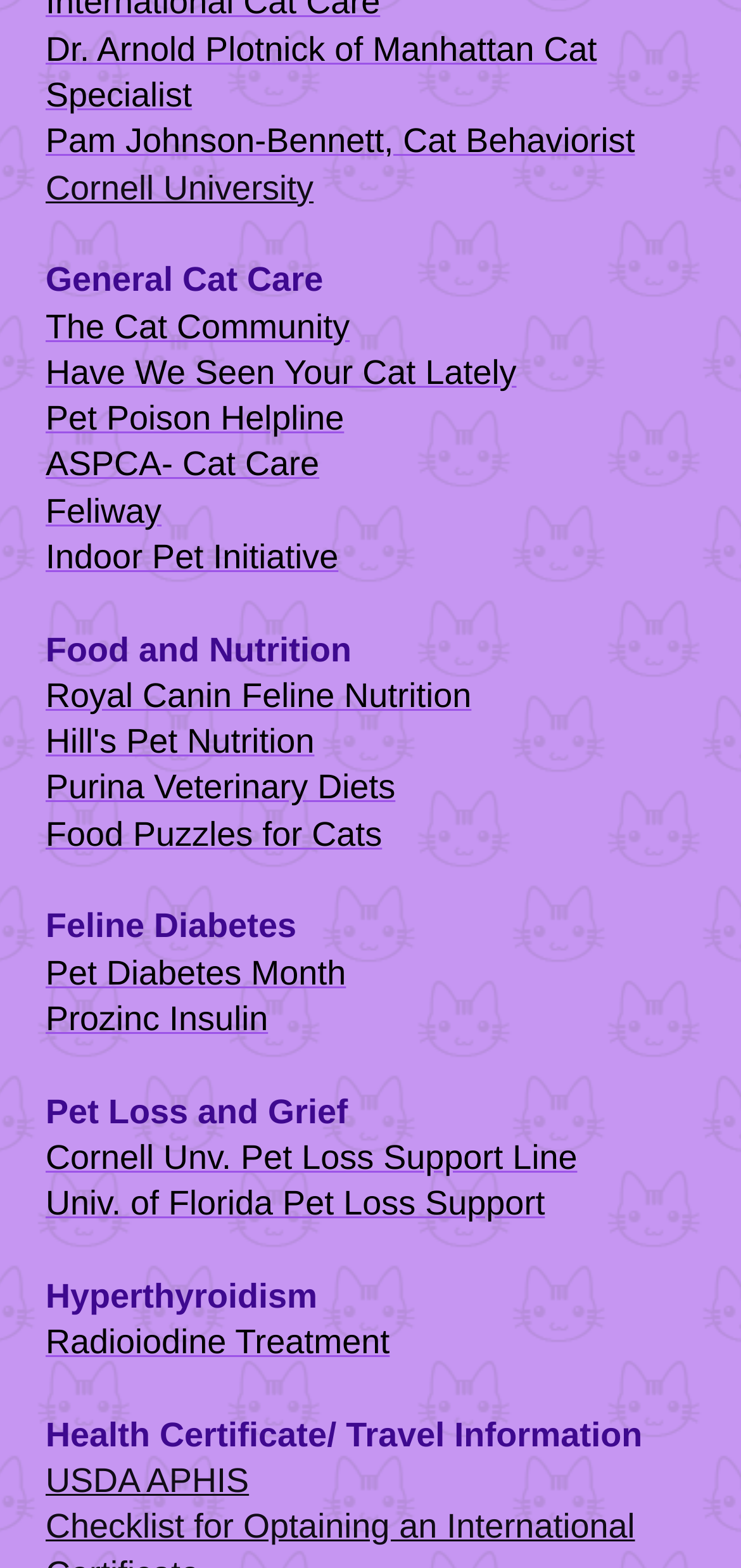Please mark the clickable region by giving the bounding box coordinates needed to complete this instruction: "Get information on Feline Diabetes".

[0.062, 0.579, 0.4, 0.603]